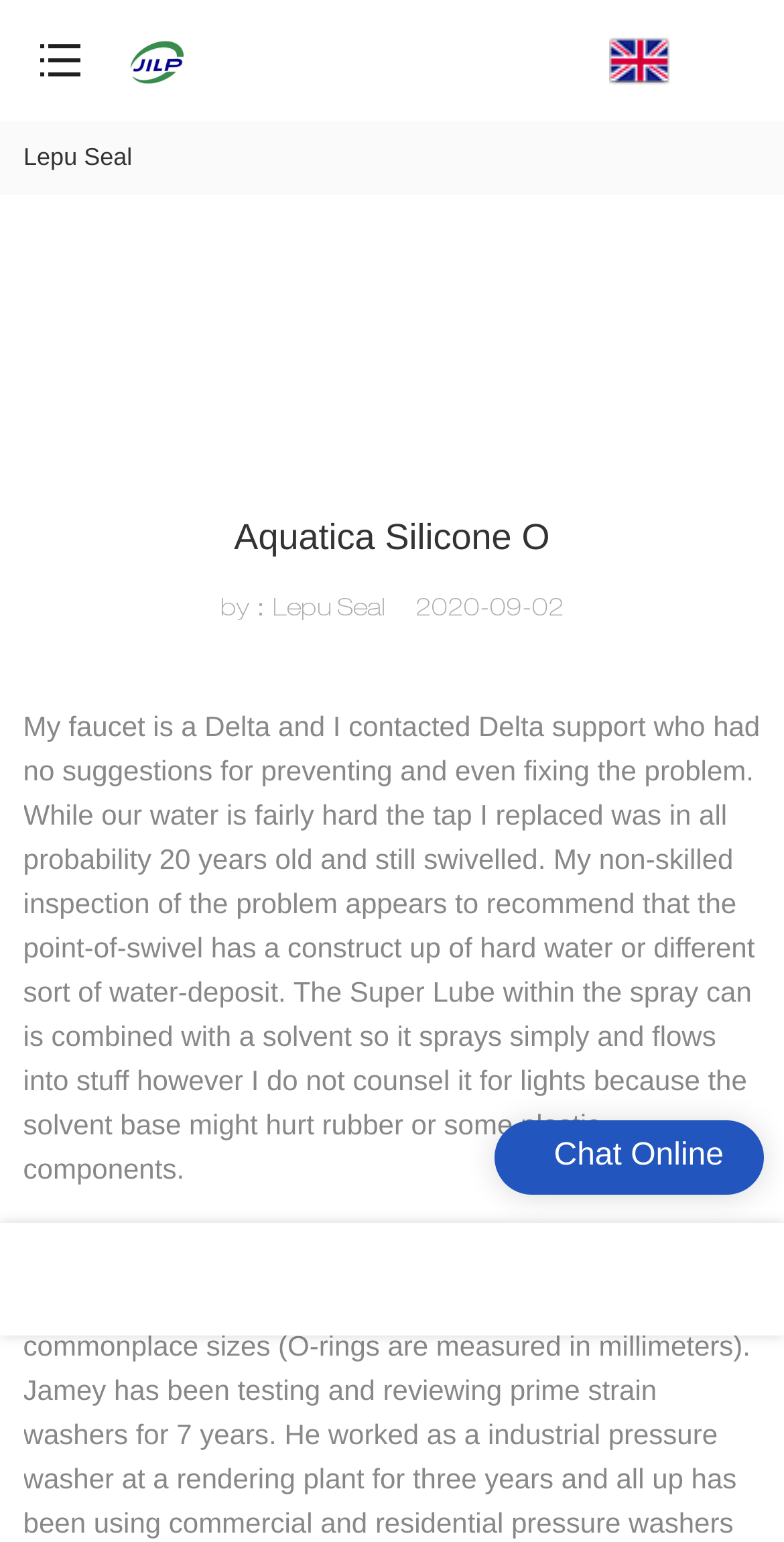Answer the question using only a single word or phrase: 
What is the issue with the faucet mentioned in the review?

hard water or water-deposit buildup